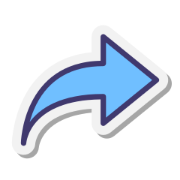Based on the image, give a detailed response to the question: What is the color of the arrow in the icon?

The design of the icon consists of a sleek, stylized blue arrow pointing to the right, surrounded by a subtle gray shadow, which conveys a modern and user-friendly interface.